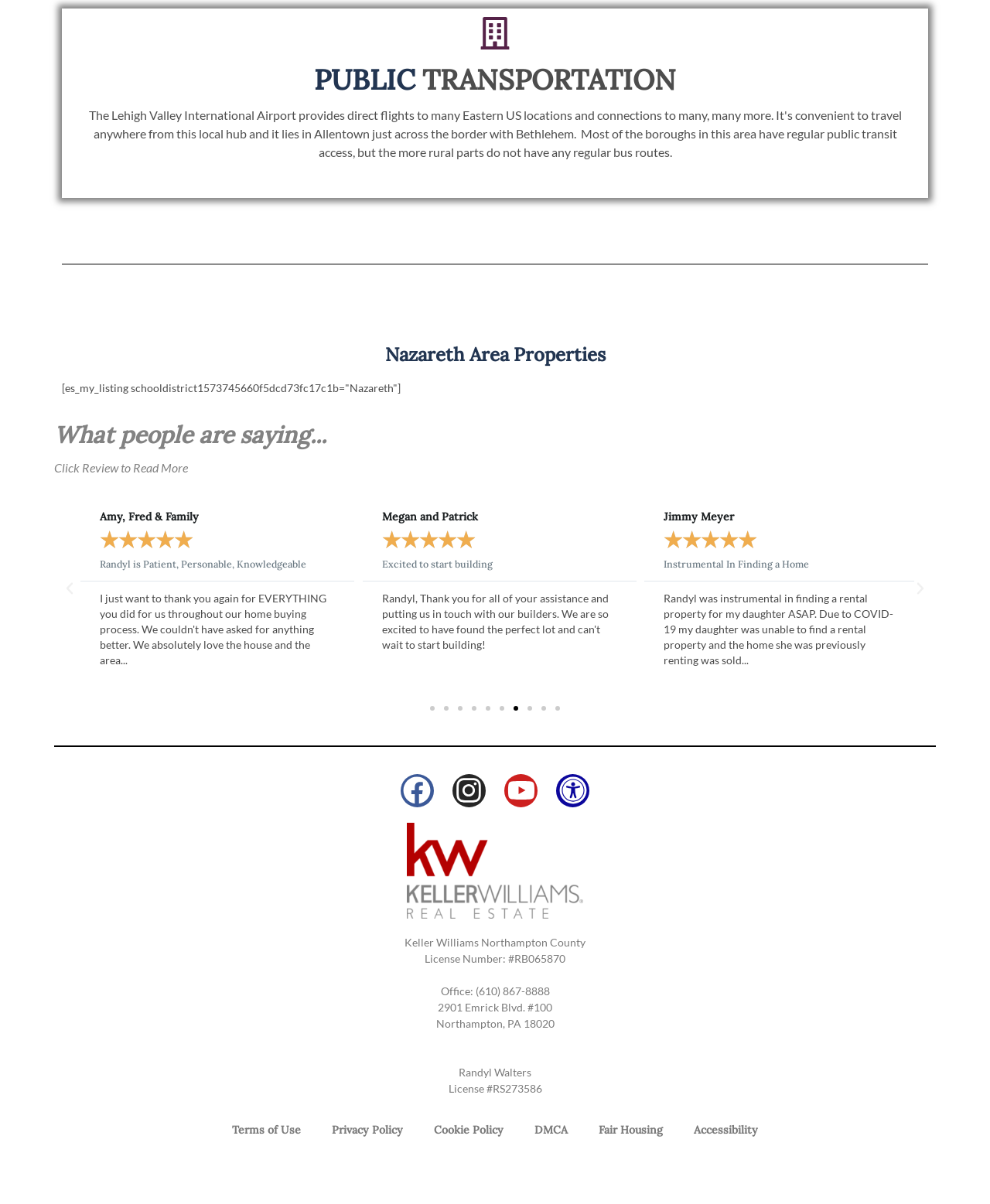How many review ratings are displayed?
Offer a detailed and exhaustive answer to the question.

I counted the number of review ratings displayed on the webpage, which are 8/10, 9/10, and 10/10. These ratings are accompanied by reviews from satisfied customers.